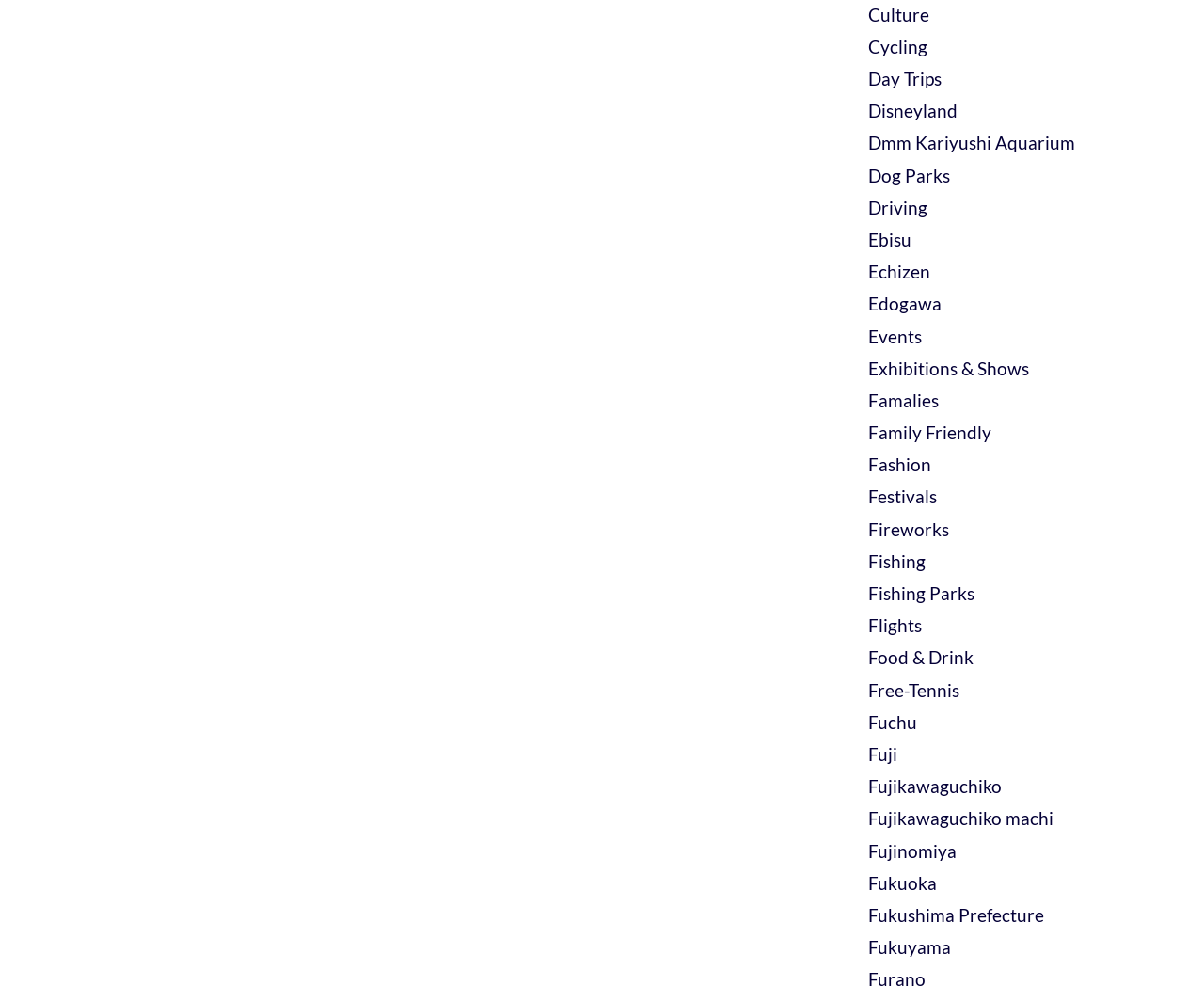Find the bounding box coordinates of the element I should click to carry out the following instruction: "Learn about 'Fujikawaguchiko machi'".

[0.721, 0.806, 0.875, 0.828]